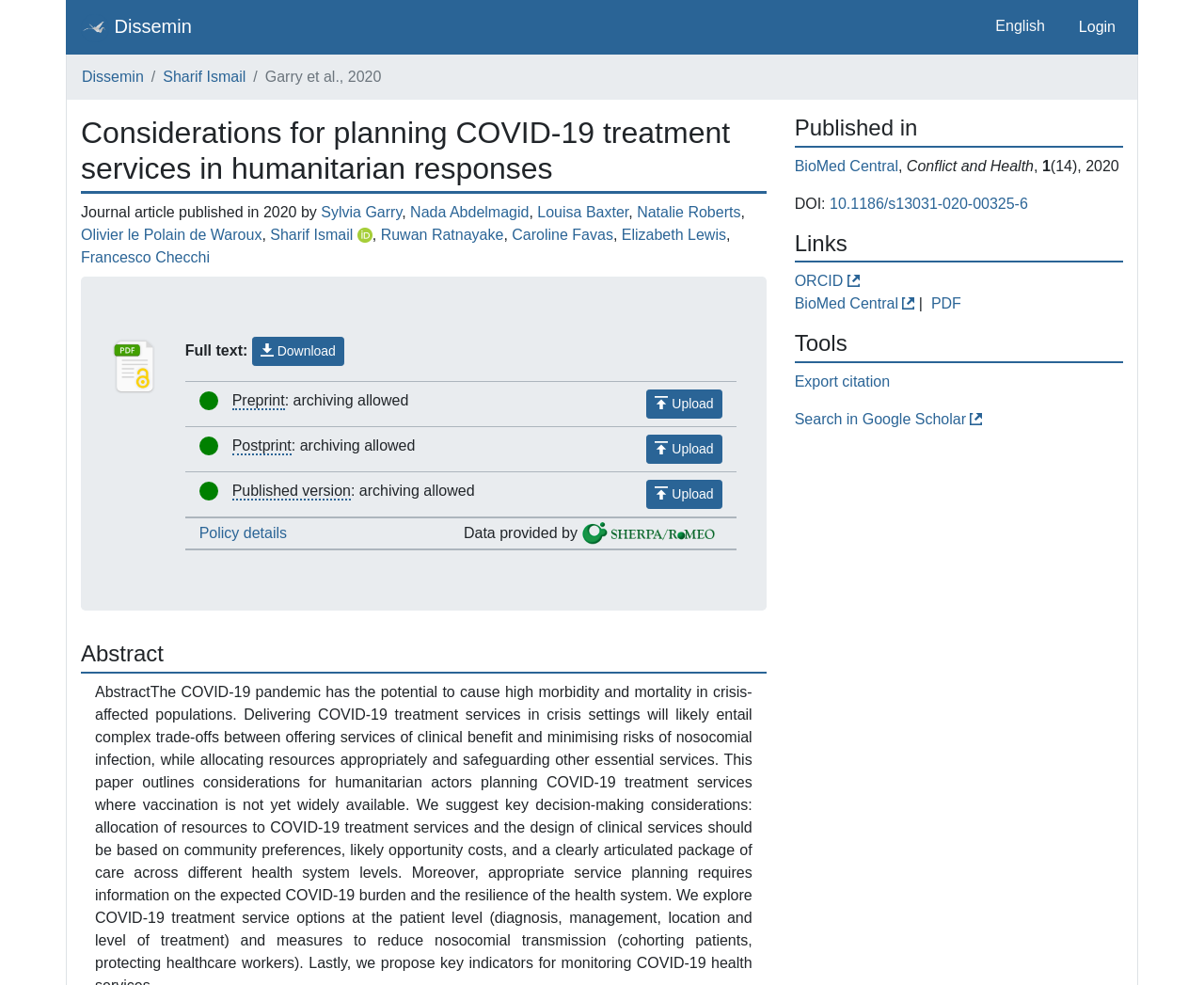Find the bounding box coordinates of the clickable region needed to perform the following instruction: "Download the full text". The coordinates should be provided as four float numbers between 0 and 1, i.e., [left, top, right, bottom].

[0.209, 0.341, 0.286, 0.371]